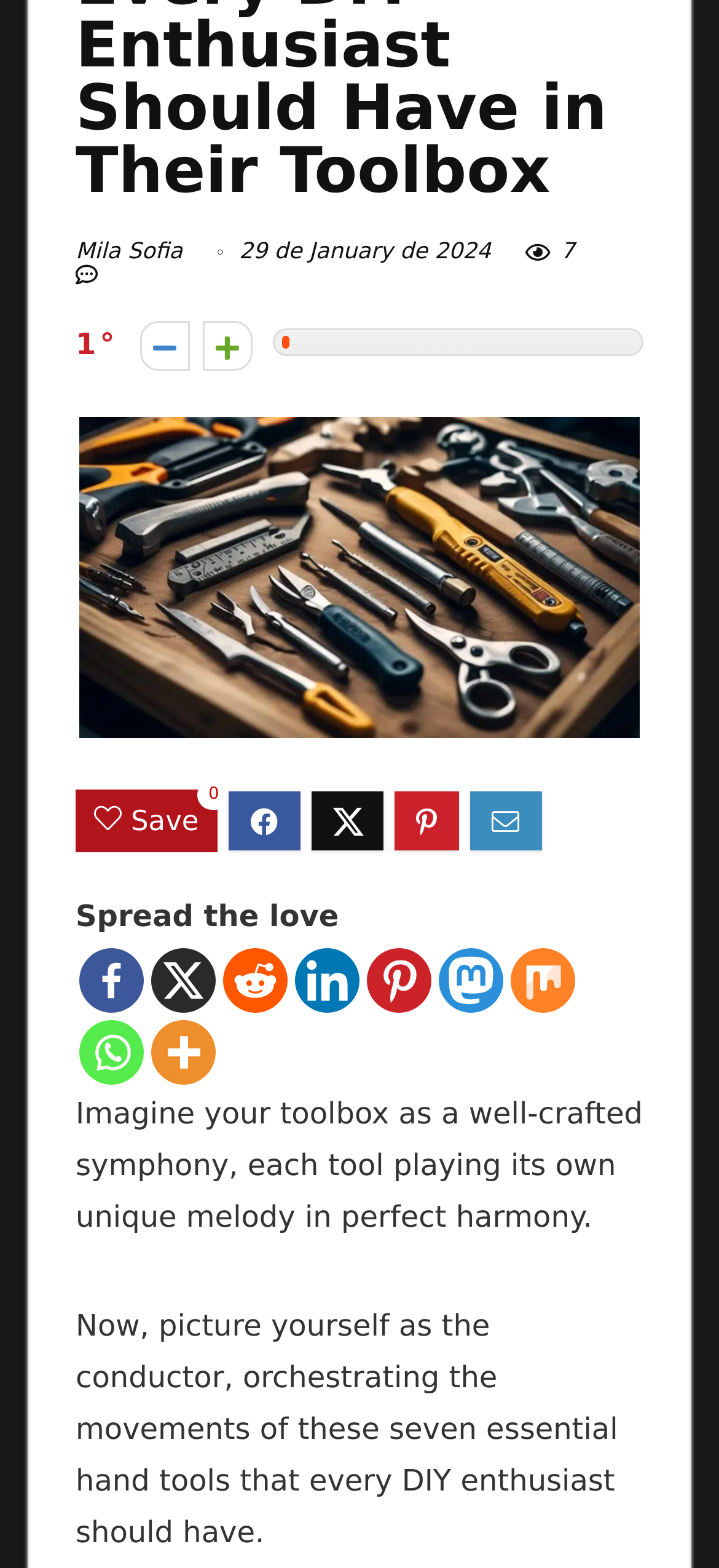Find and provide the bounding box coordinates for the UI element described with: "aria-label="Linkedin" title="Linkedin"".

[0.41, 0.605, 0.5, 0.646]